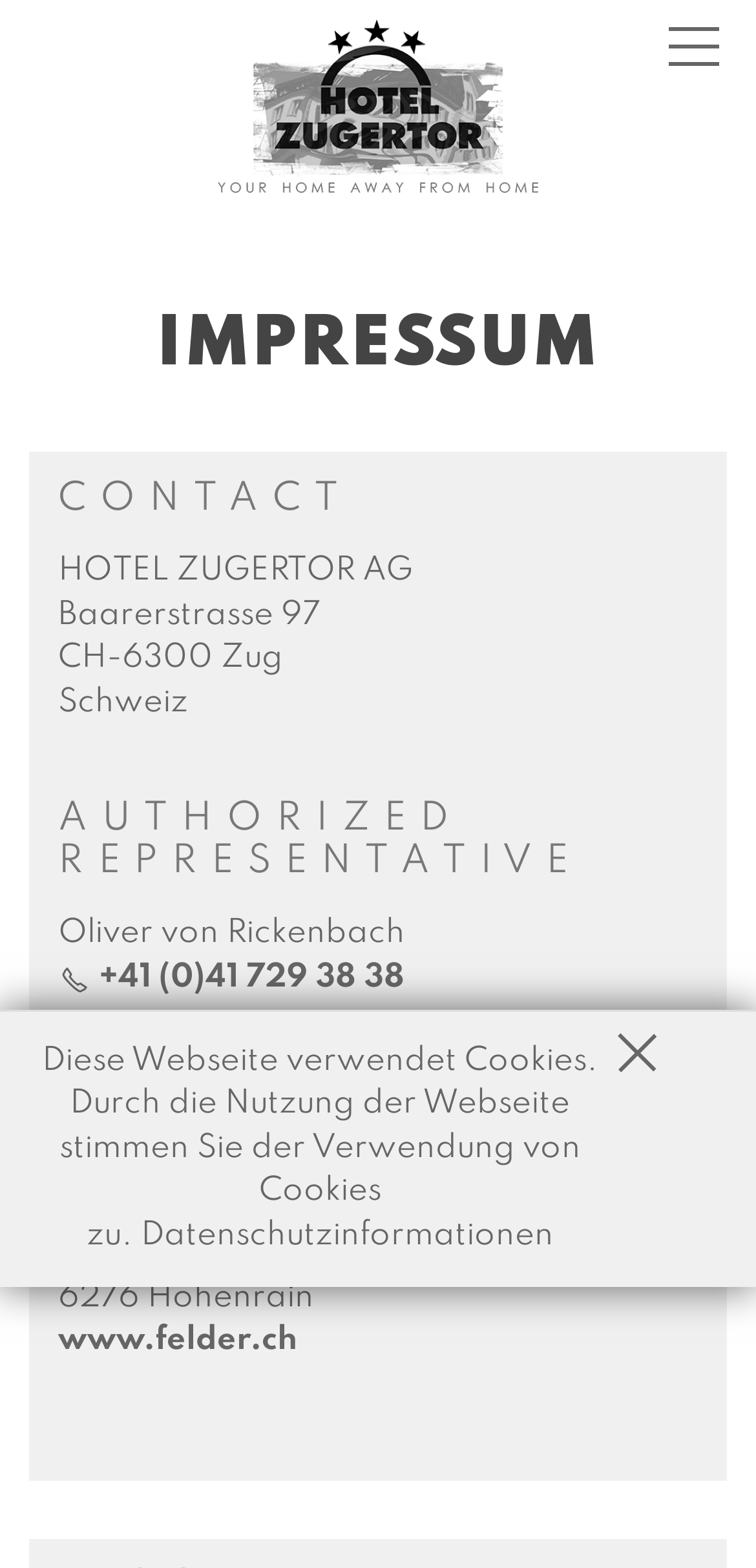Please find the bounding box for the following UI element description. Provide the coordinates in (top-left x, top-left y, bottom-right x, bottom-right y) format, with values between 0 and 1: BOOK A TABLE

[0.038, 0.358, 0.962, 0.433]